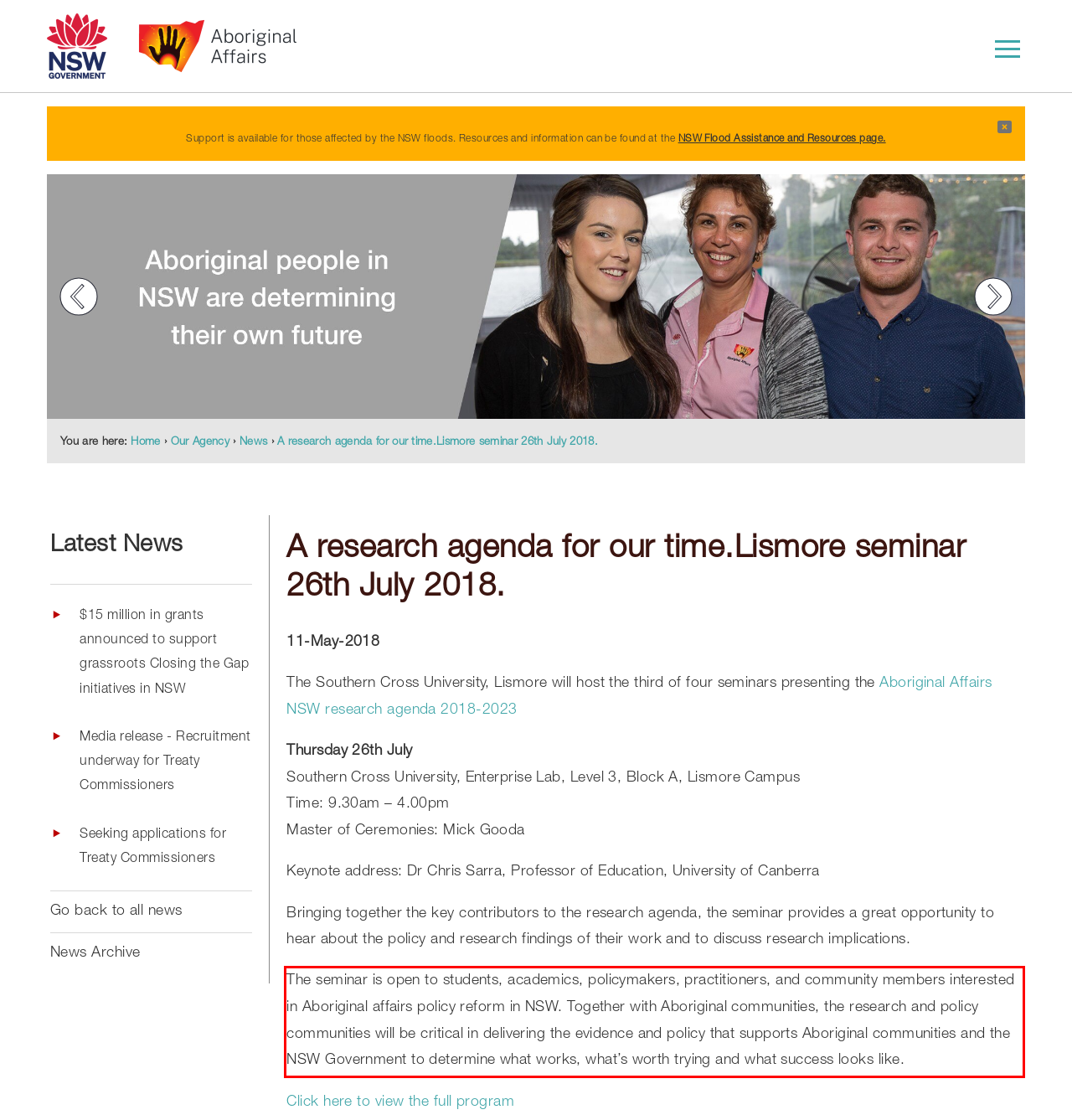You are looking at a screenshot of a webpage with a red rectangle bounding box. Use OCR to identify and extract the text content found inside this red bounding box.

The seminar is open to students, academics, policymakers, practitioners, and community members interested in Aboriginal affairs policy reform in NSW. Together with Aboriginal communities, the research and policy communities will be critical in delivering the evidence and policy that supports Aboriginal communities and the NSW Government to determine what works, what’s worth trying and what success looks like.